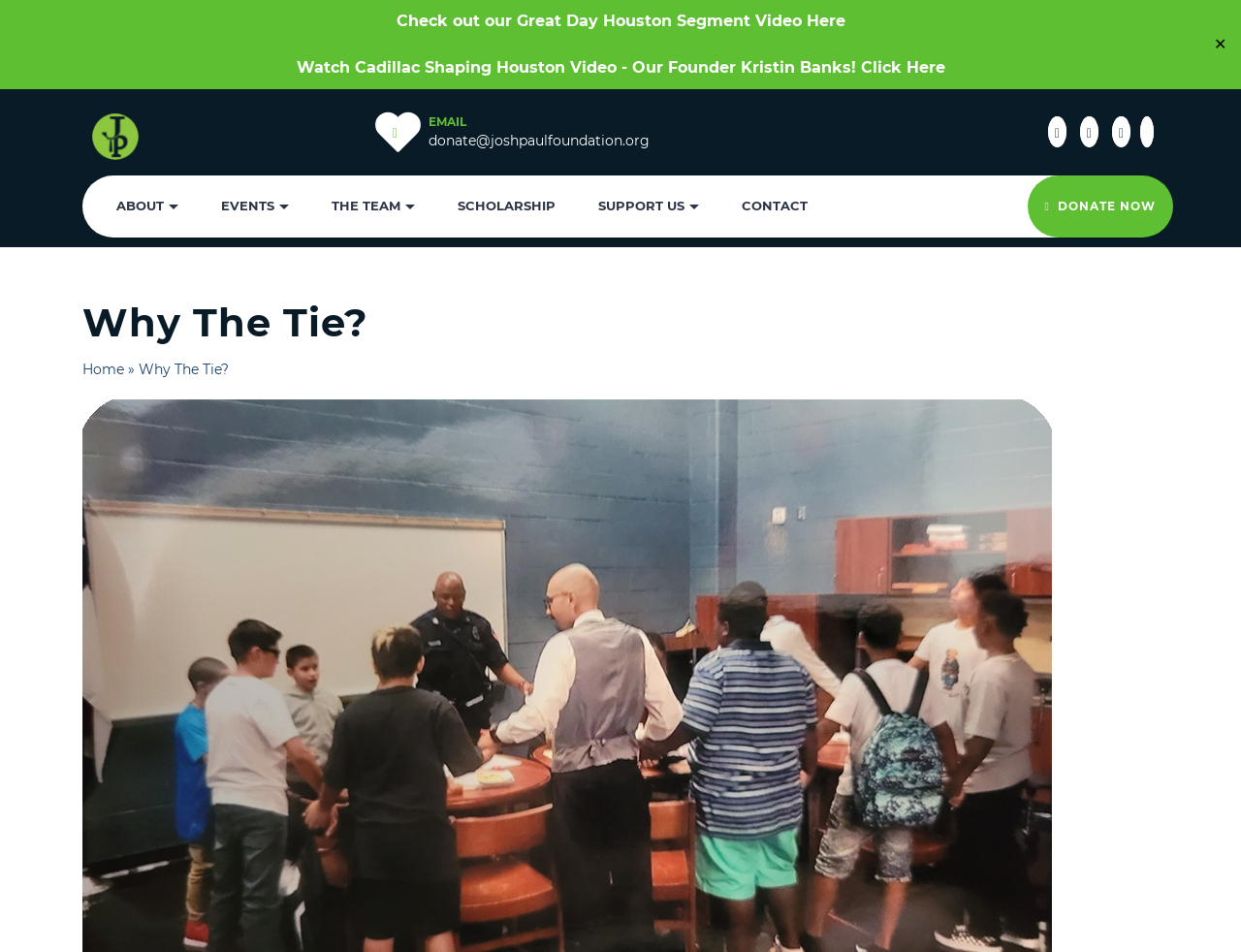Refer to the image and provide an in-depth answer to the question: 
What is the text of the first video link?

I found the answer by looking at the link element with the text 'Video Here' and the static text 'Check out our Great Day Houston Segment' nearby, which suggests that it is the text of the first video link.